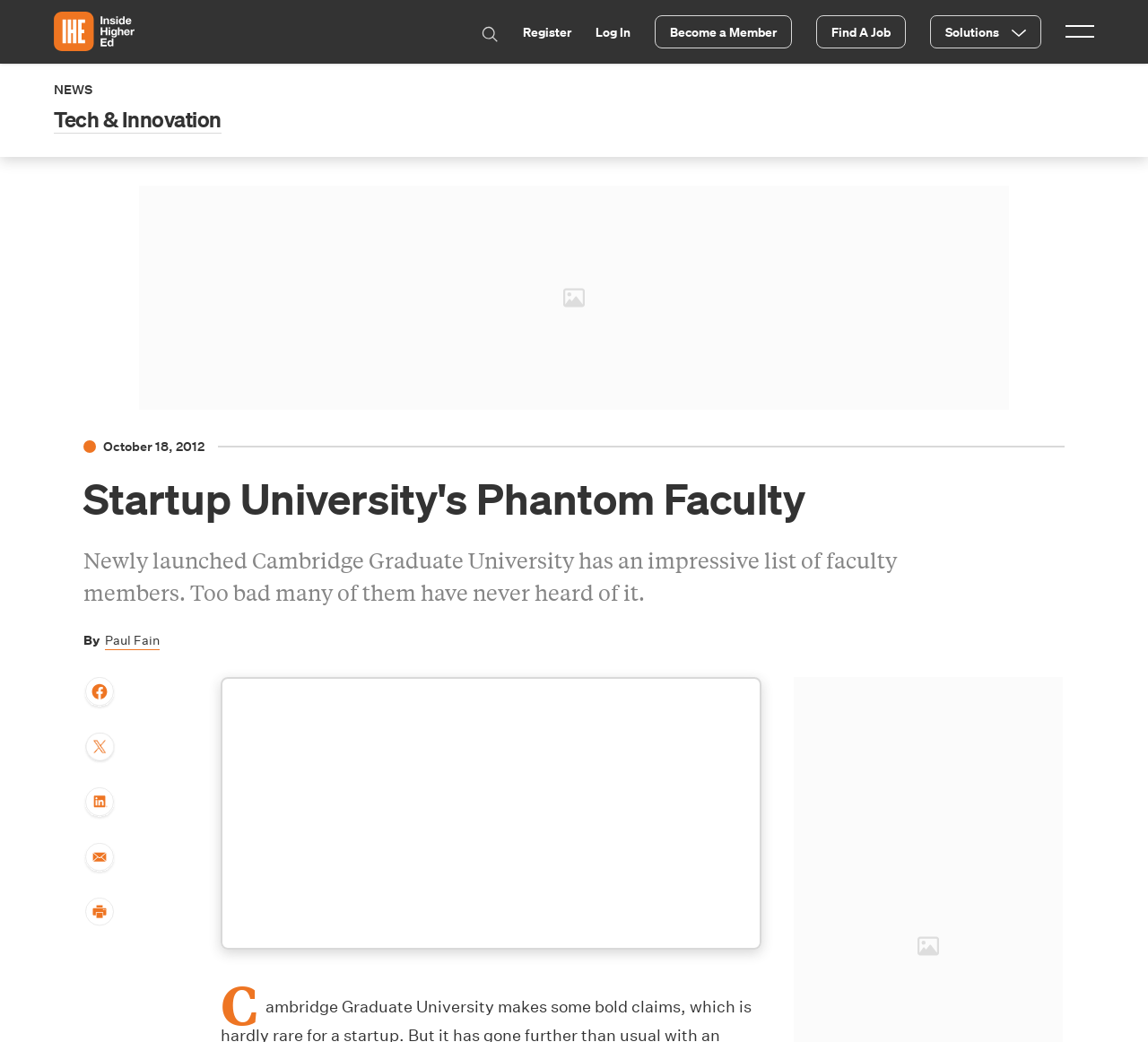Provide a one-word or one-phrase answer to the question:
What is the date of the article?

October 18, 2012